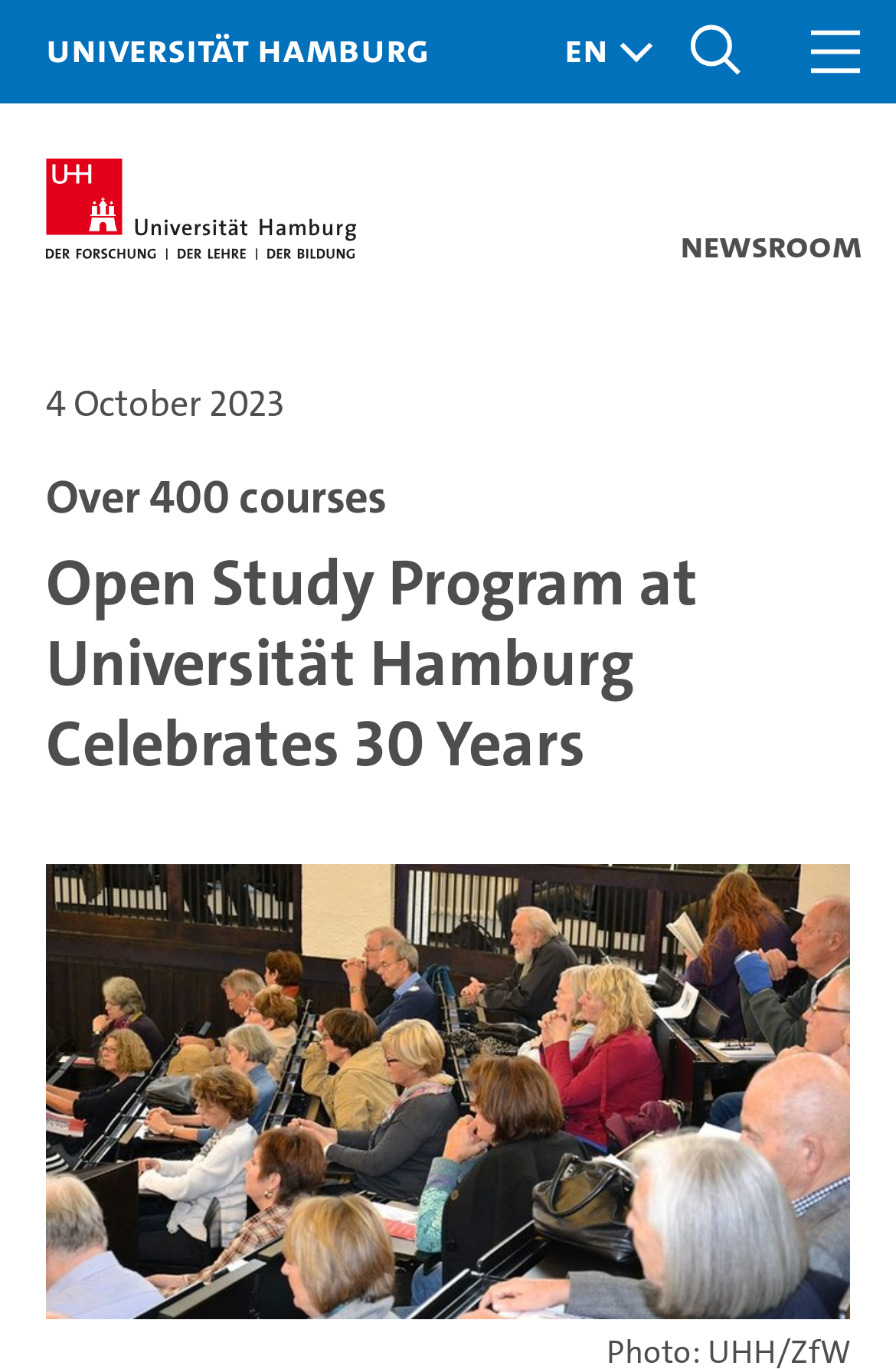What is the language selection button labeled as?
Please answer using one word or phrase, based on the screenshot.

Choose Language